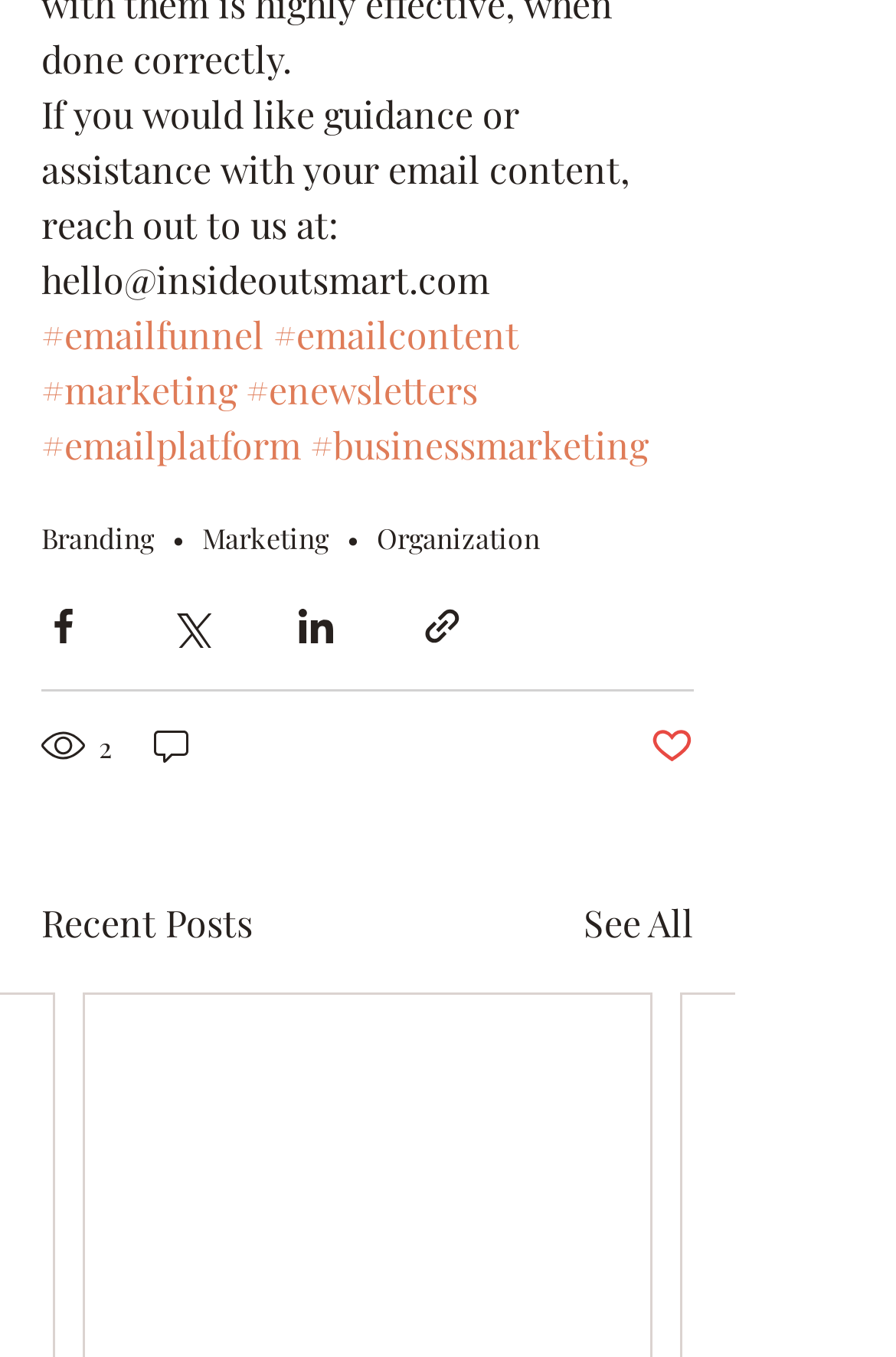Please specify the bounding box coordinates of the area that should be clicked to accomplish the following instruction: "Click on the 'general' category". The coordinates should consist of four float numbers between 0 and 1, i.e., [left, top, right, bottom].

None